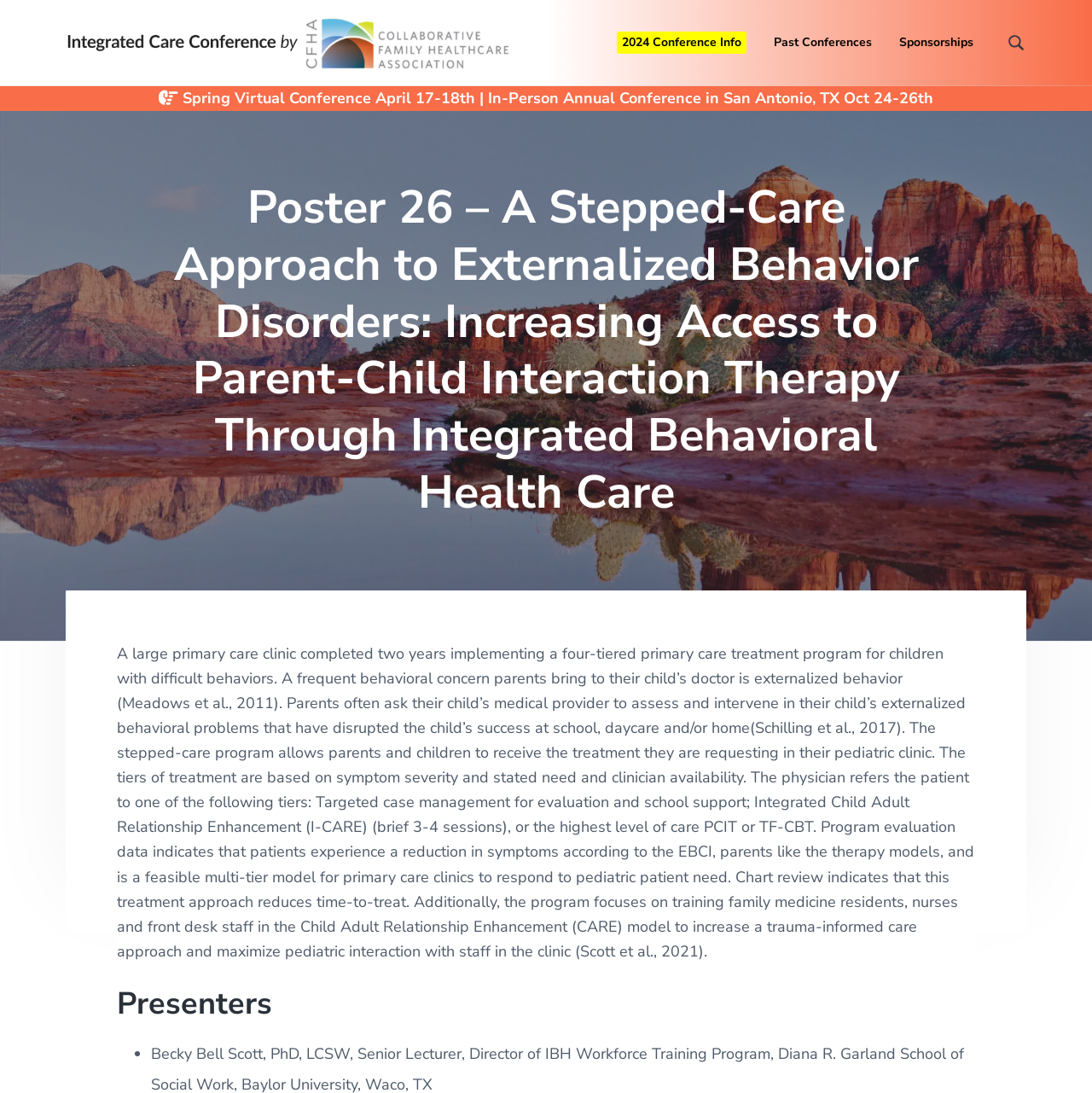Give a one-word or one-phrase response to the question:
What is the focus of the program evaluation data?

Symptom reduction